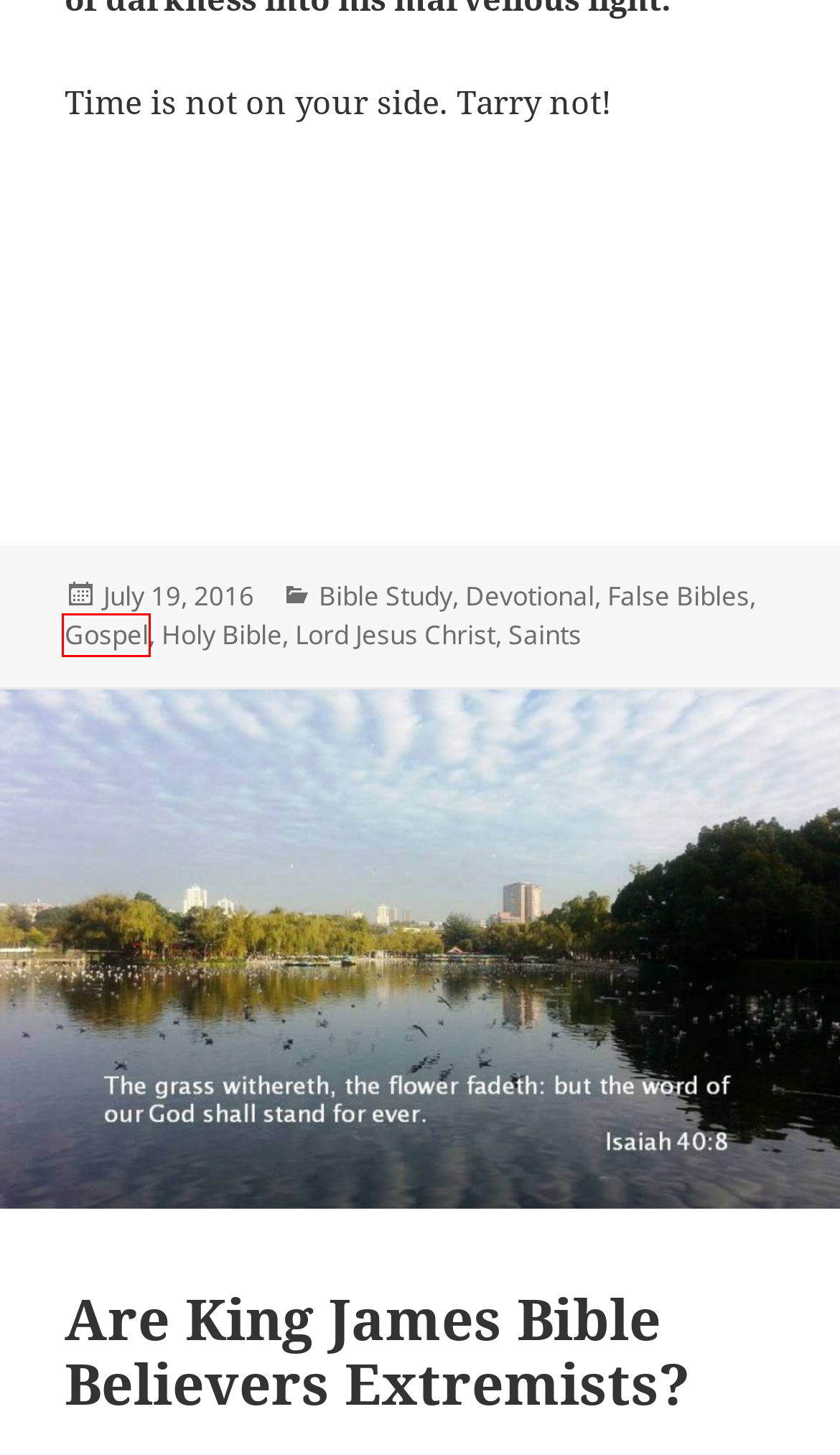A screenshot of a webpage is given, featuring a red bounding box around a UI element. Please choose the webpage description that best aligns with the new webpage after clicking the element in the bounding box. These are the descriptions:
A. Blog Tool, Publishing Platform, and CMS – WordPress.org
B. Gospel – King James Bible Believers Website
C. False Bibles – King James Bible Believers Website
D. Bible Study – King James Bible Believers Website
E. Lord Jesus Christ – King James Bible Believers Website
F. Are King James Bible Believers Extremists? – King James Bible Believers Website
G. Devotional – King James Bible Believers Website
H. Saints – King James Bible Believers Website

B